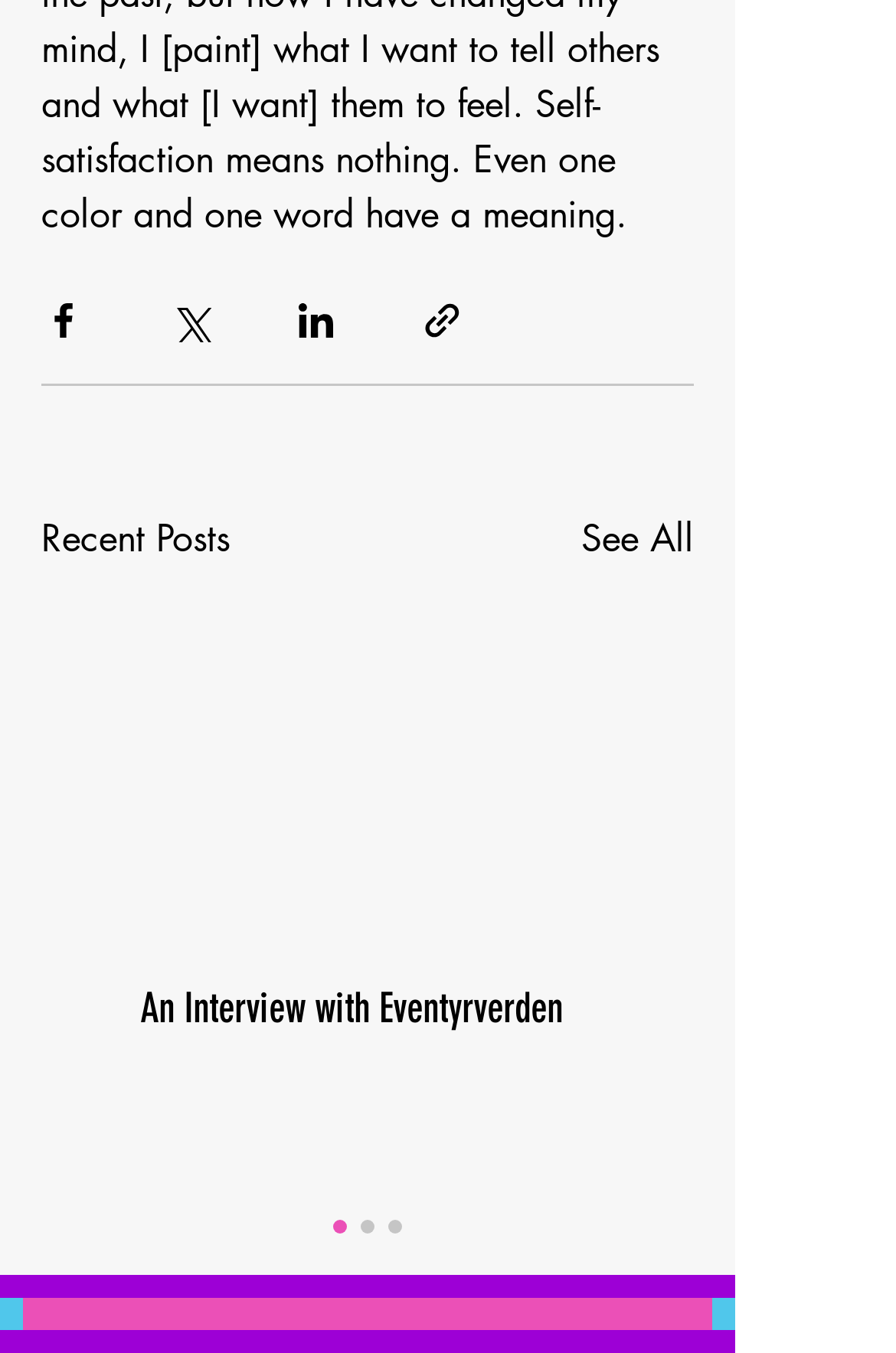Identify and provide the bounding box coordinates of the UI element described: "parent_node: An Interview with Eventyrverden". The coordinates should be formatted as [left, top, right, bottom], with each number being a float between 0 and 1.

[0.095, 0.452, 0.726, 0.687]